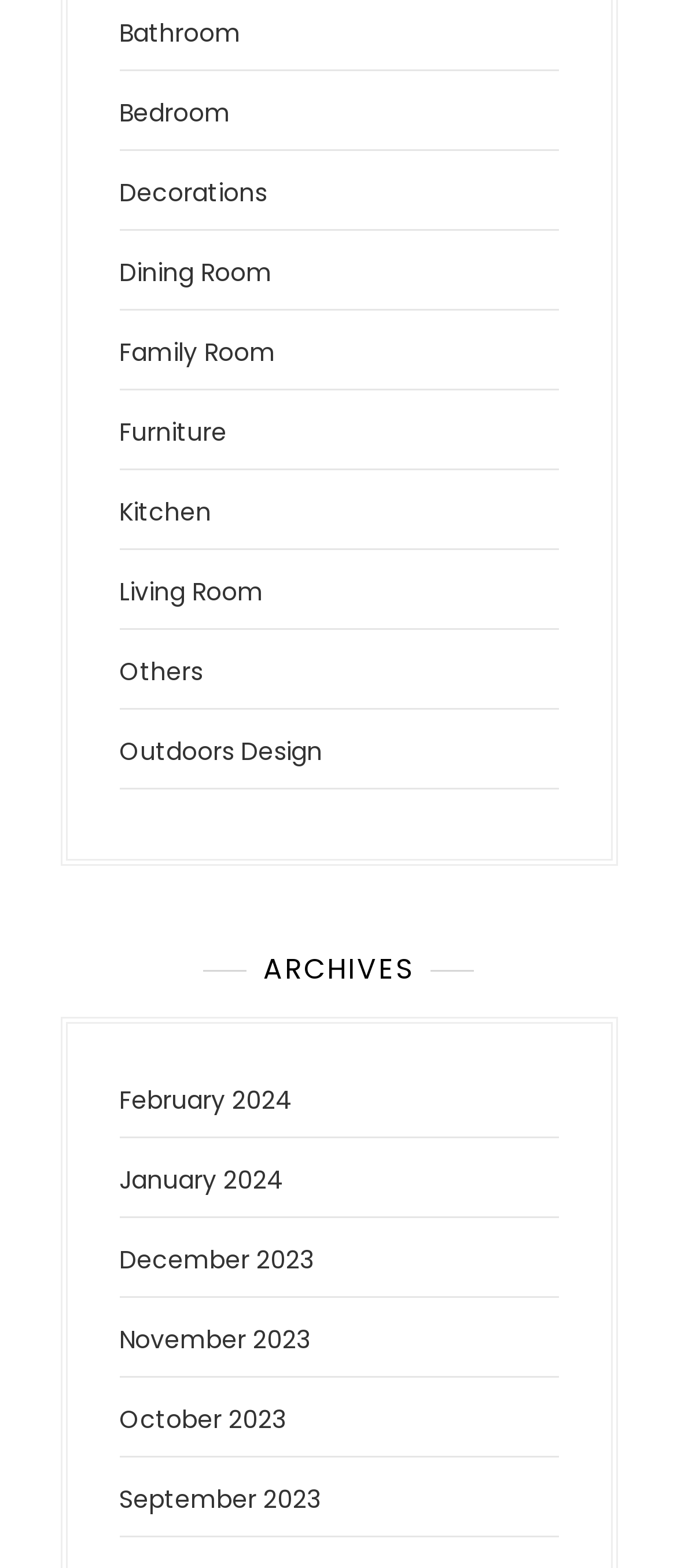Please identify the coordinates of the bounding box for the clickable region that will accomplish this instruction: "Check February 2024 archives".

[0.176, 0.69, 0.432, 0.712]